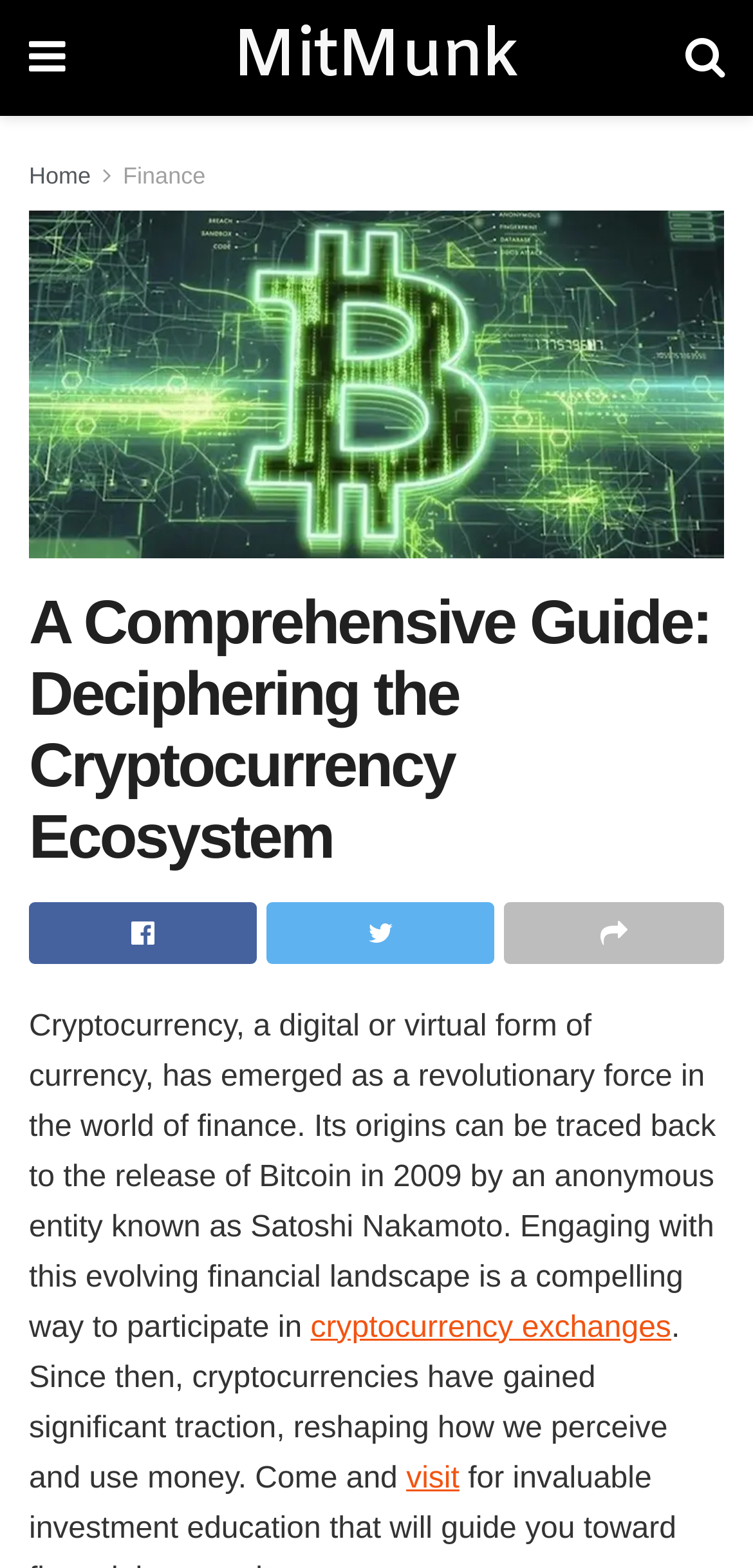Ascertain the bounding box coordinates for the UI element detailed here: "visit". The coordinates should be provided as [left, top, right, bottom] with each value being a float between 0 and 1.

[0.539, 0.932, 0.61, 0.953]